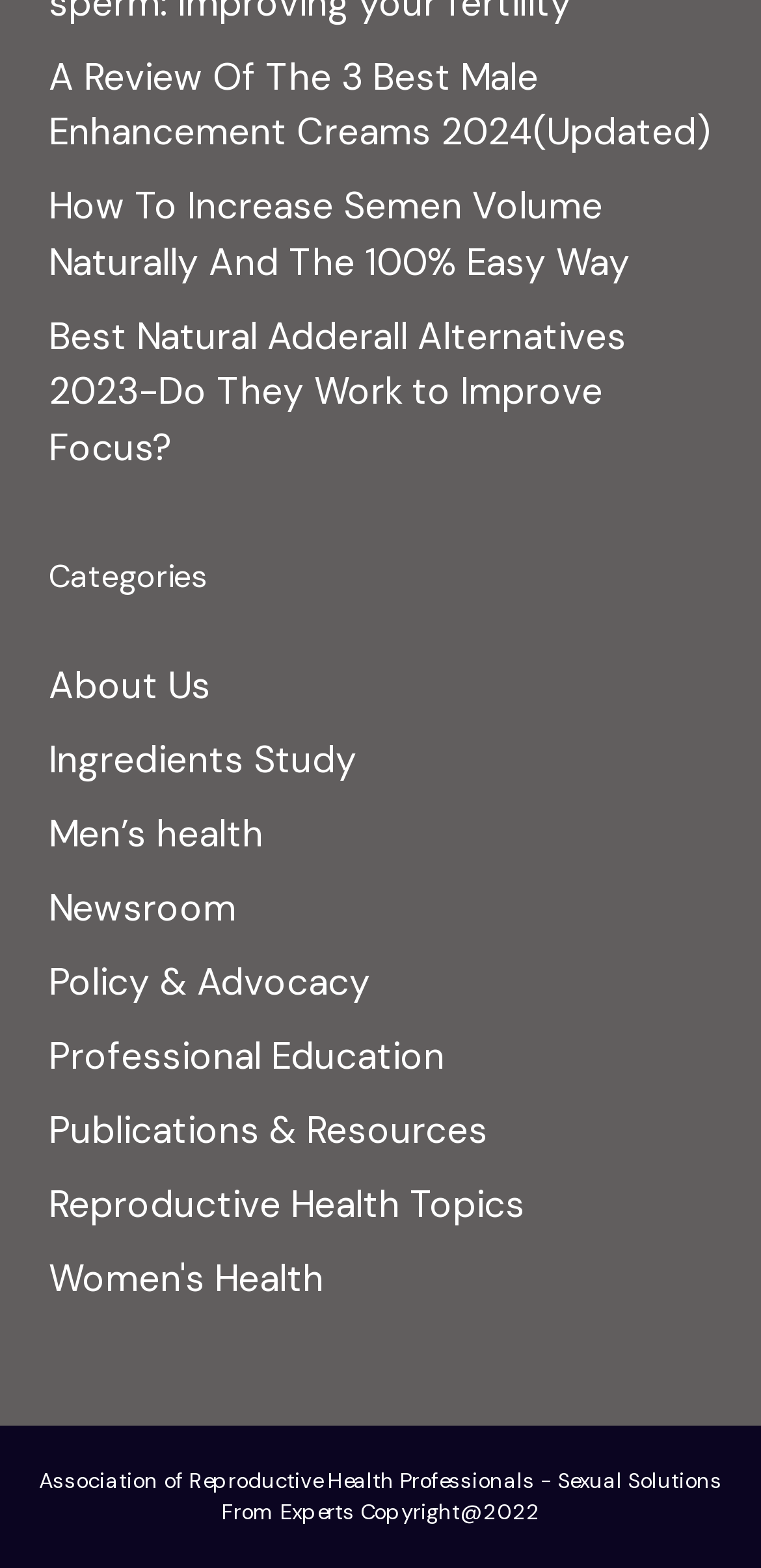Predict the bounding box coordinates of the area that should be clicked to accomplish the following instruction: "Explore men's health". The bounding box coordinates should consist of four float numbers between 0 and 1, i.e., [left, top, right, bottom].

[0.064, 0.516, 0.346, 0.548]